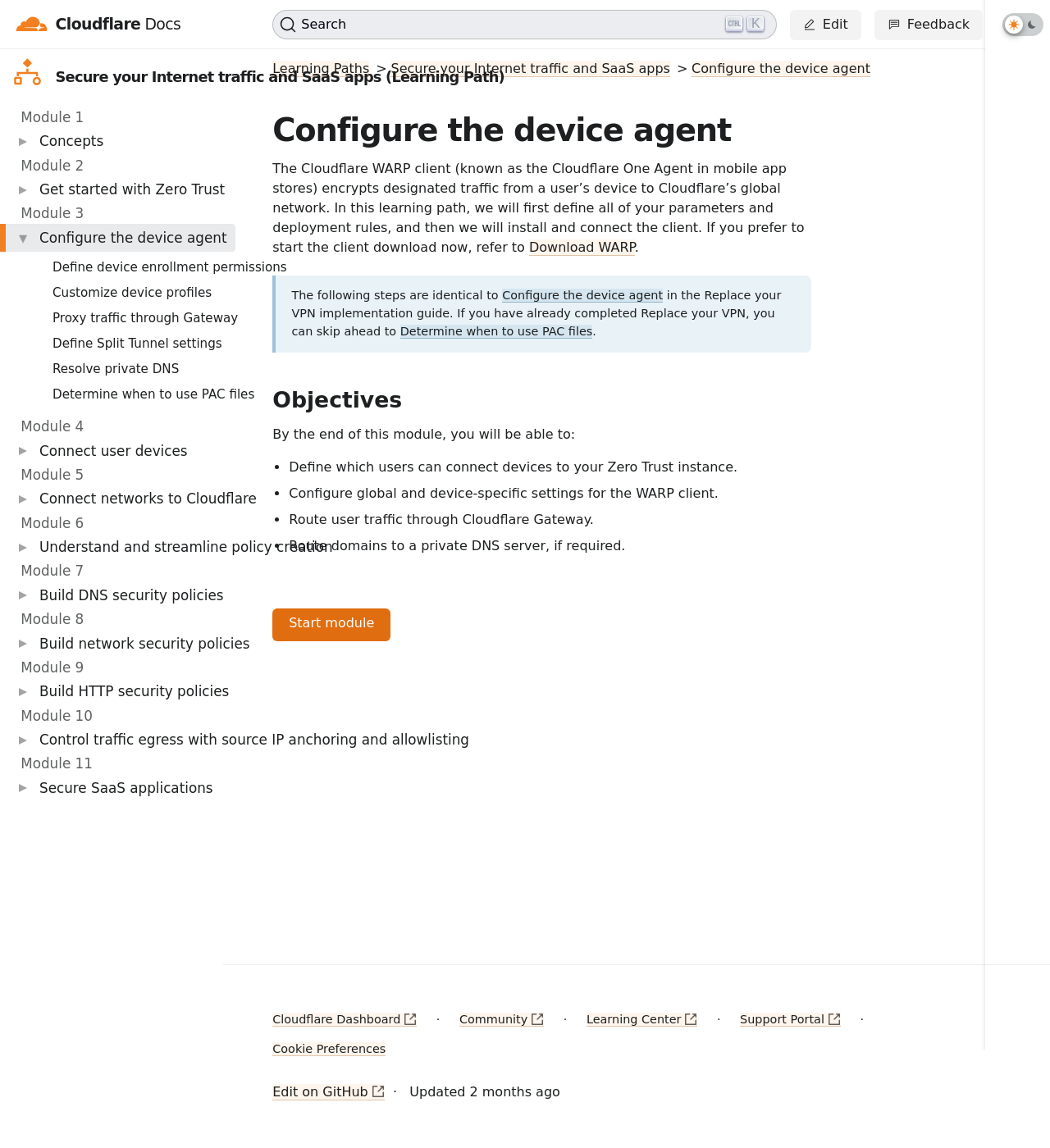Find and indicate the bounding box coordinates of the region you should select to follow the given instruction: "Click on the 'Configure the device agent' link".

[0.0, 0.245, 0.212, 0.287]